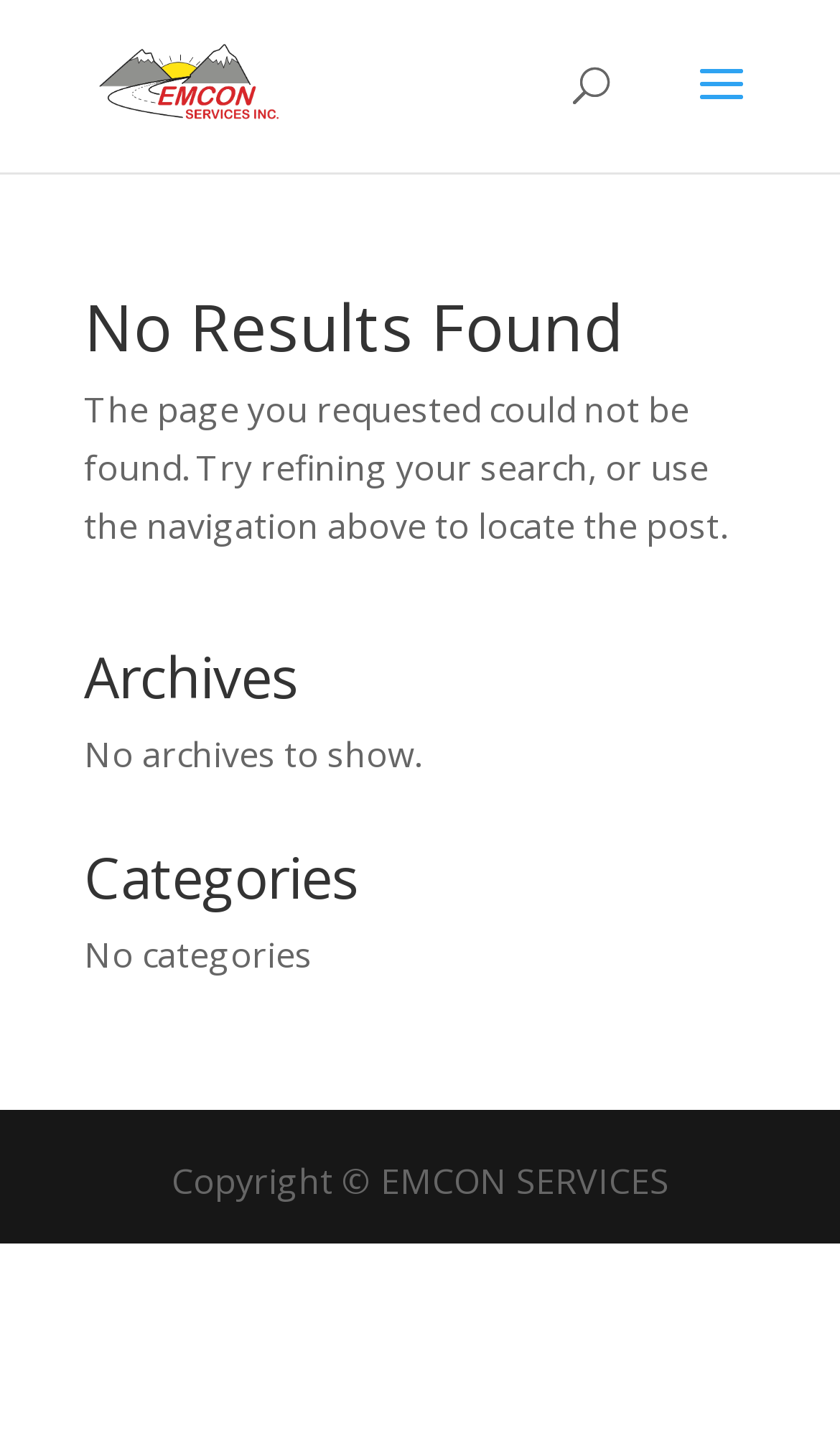What is the current page status? Based on the screenshot, please respond with a single word or phrase.

Page not found